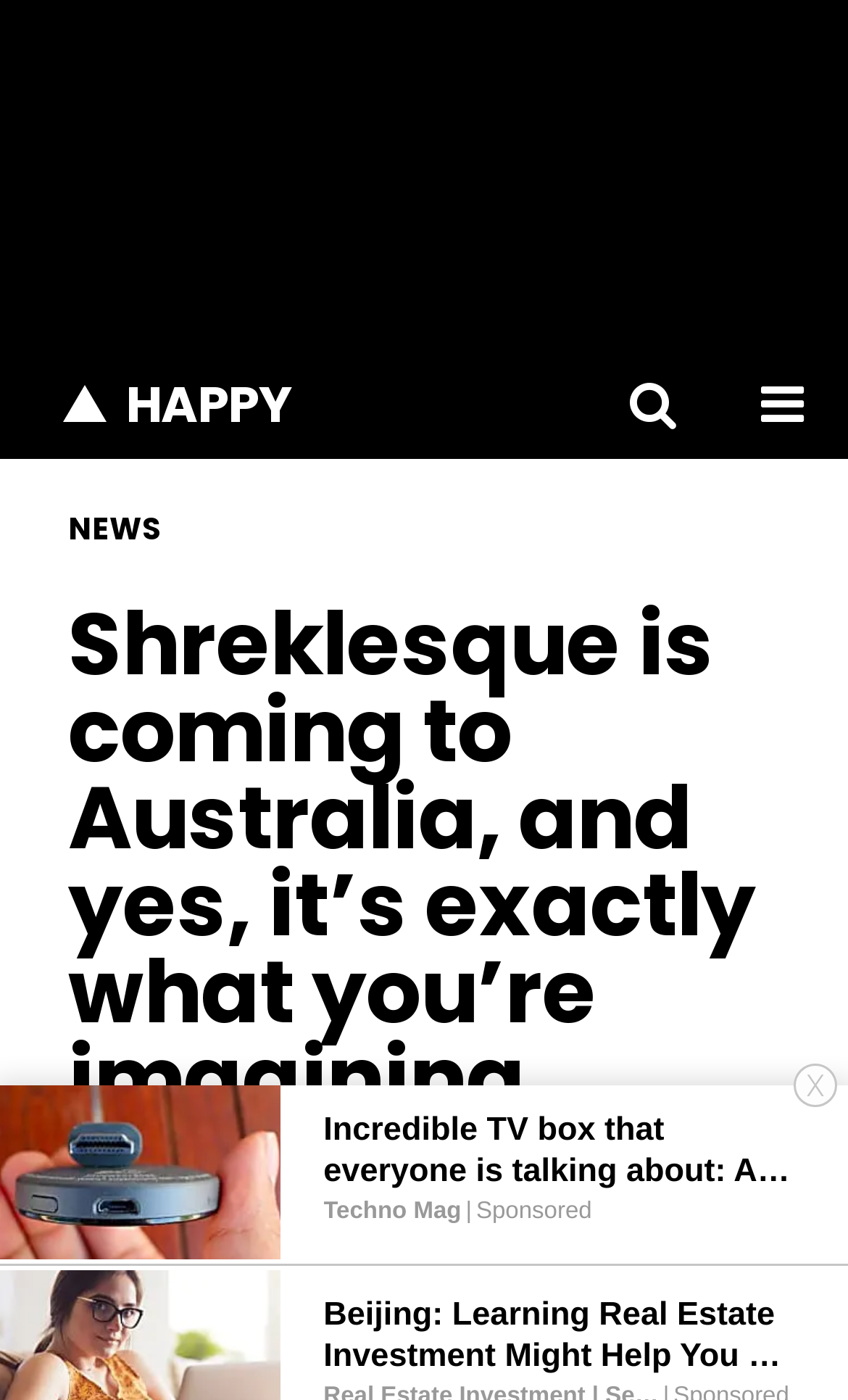What is the purpose of the button with the text 'toggle search bar'?
Analyze the screenshot and provide a detailed answer to the question.

The button with the text 'toggle search bar' is likely used to toggle the search bar on and off, allowing users to search for content on the website. This can be inferred from the text on the button and its proximity to the search textbox.